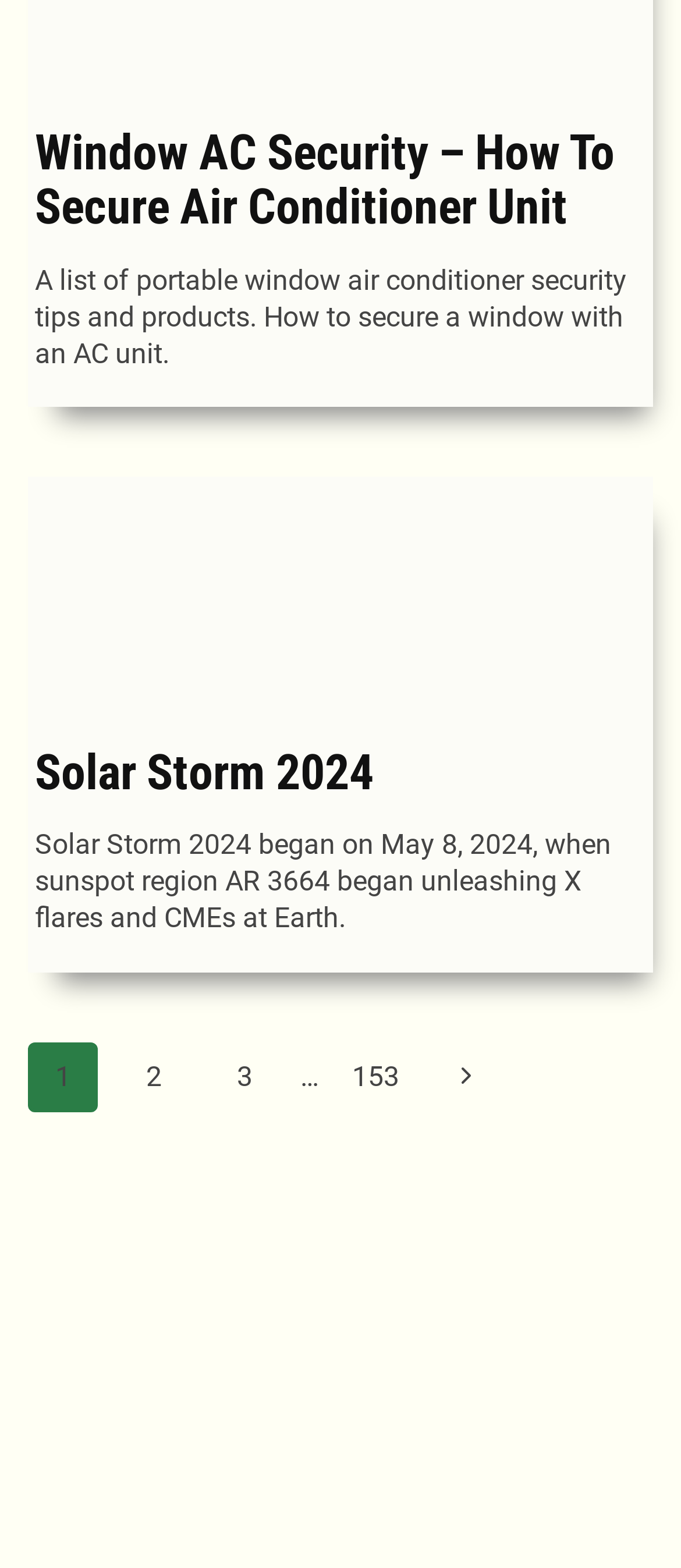What is the event described in the second article?
Refer to the image and provide a concise answer in one word or phrase.

Solar Storm 2024